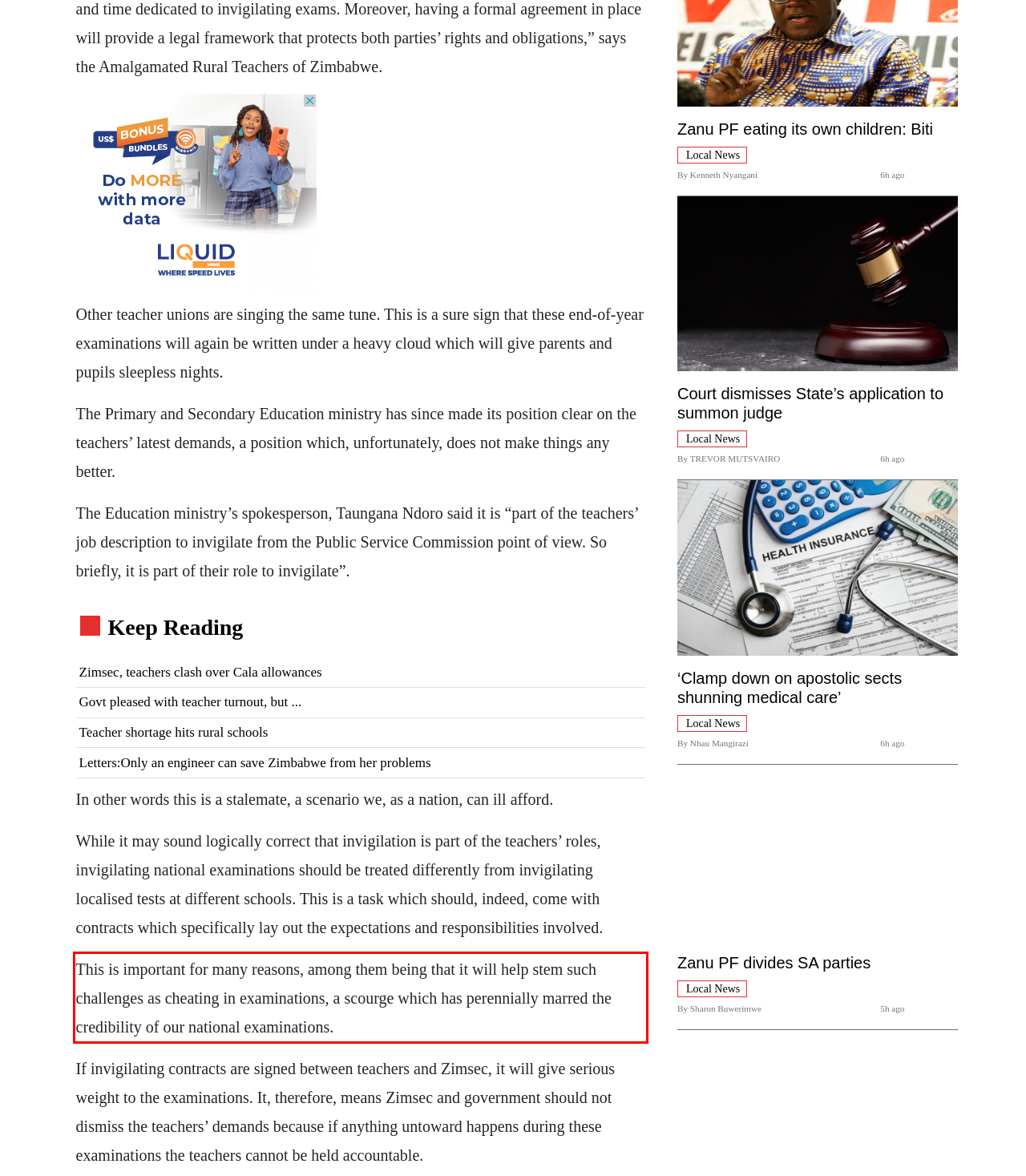Please extract the text content from the UI element enclosed by the red rectangle in the screenshot.

This is important for many reasons, among them being that it will help stem such challenges as cheating in examinations, a scourge which has perennially marred the credibility of our national examinations.